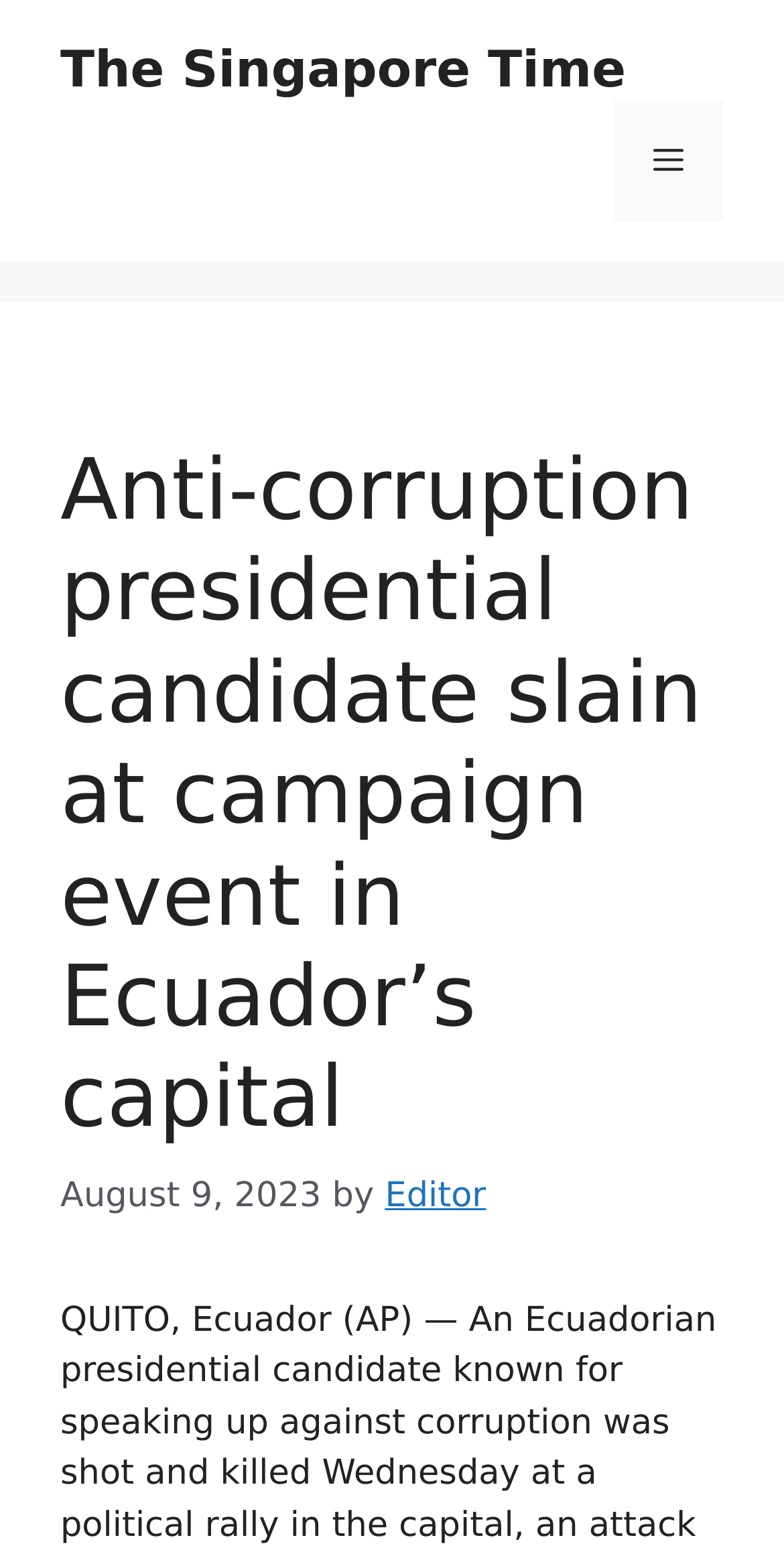Please provide a detailed answer to the question below by examining the image:
Where did the campaign event take place?

The location of the campaign event can be found in the heading, which mentions that it took place in Ecuador's capital.